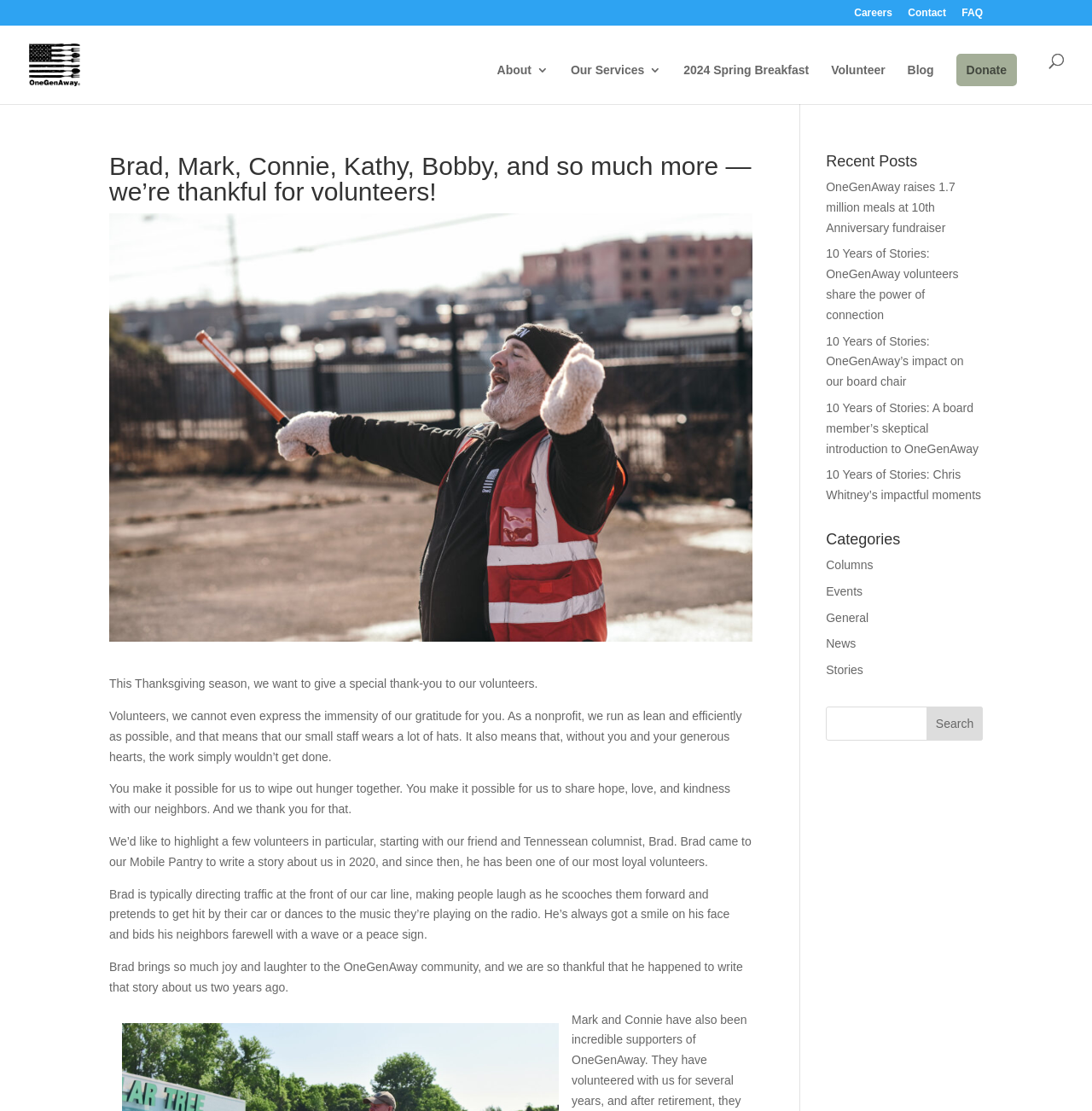Provide the bounding box coordinates for the area that should be clicked to complete the instruction: "Click on the 'Volunteer' link".

[0.761, 0.058, 0.811, 0.094]